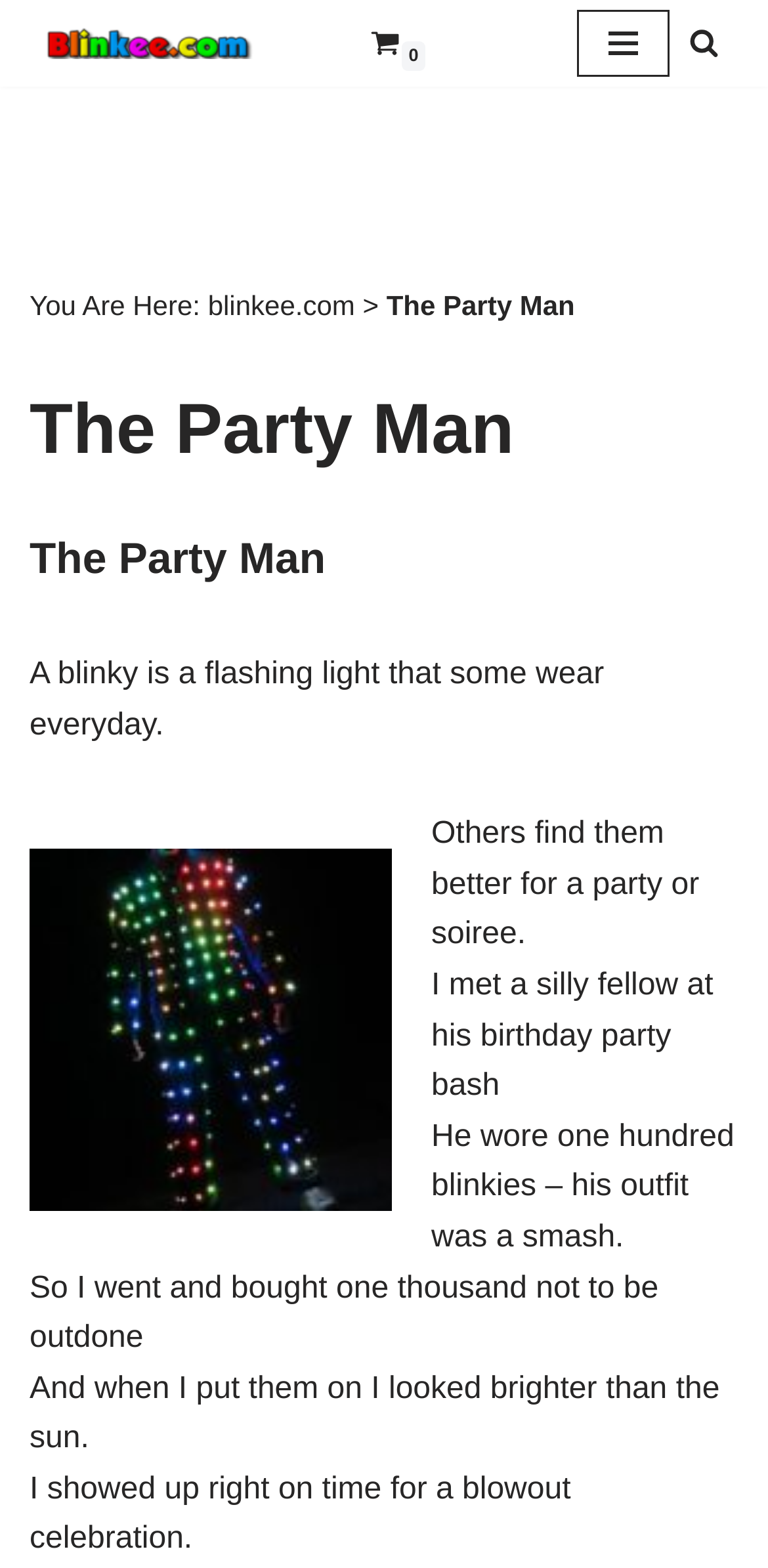Provide a thorough description of the webpage you see.

The webpage is about "The Party Man" and features a variety of glow-in-the-dark toys, light up jewelry, and blinkee lights. At the top left, there is a "Skip to content" link. Next to it, there is a link "Magic Matt's Brilliant Blinkys Almost as Bright as Your Smile". On the top right, there is a "Cart 0" link with an accompanying image, and a "Navigation Menu" button. Further to the right, there is a "Search" link with an image.

Below the top navigation, there is a "You Are Here:" section with a breadcrumb trail, including a link to "blinkee.com" and a text "The Party Man". There are two headings, both titled "The Party Man", stacked on top of each other.

The main content of the page is a poem or a story about blinkies, with several paragraphs of text. The text is arranged in a vertical column, with each paragraph below the previous one. The poem tells a story about a person who wore blinkies to a party and how they became popular. The text is scattered across the middle and bottom sections of the page.

There are no images on the page except for the ones accompanying the "Cart 0" and "Search" links. The overall layout is focused on the text content, with a simple navigation menu at the top.